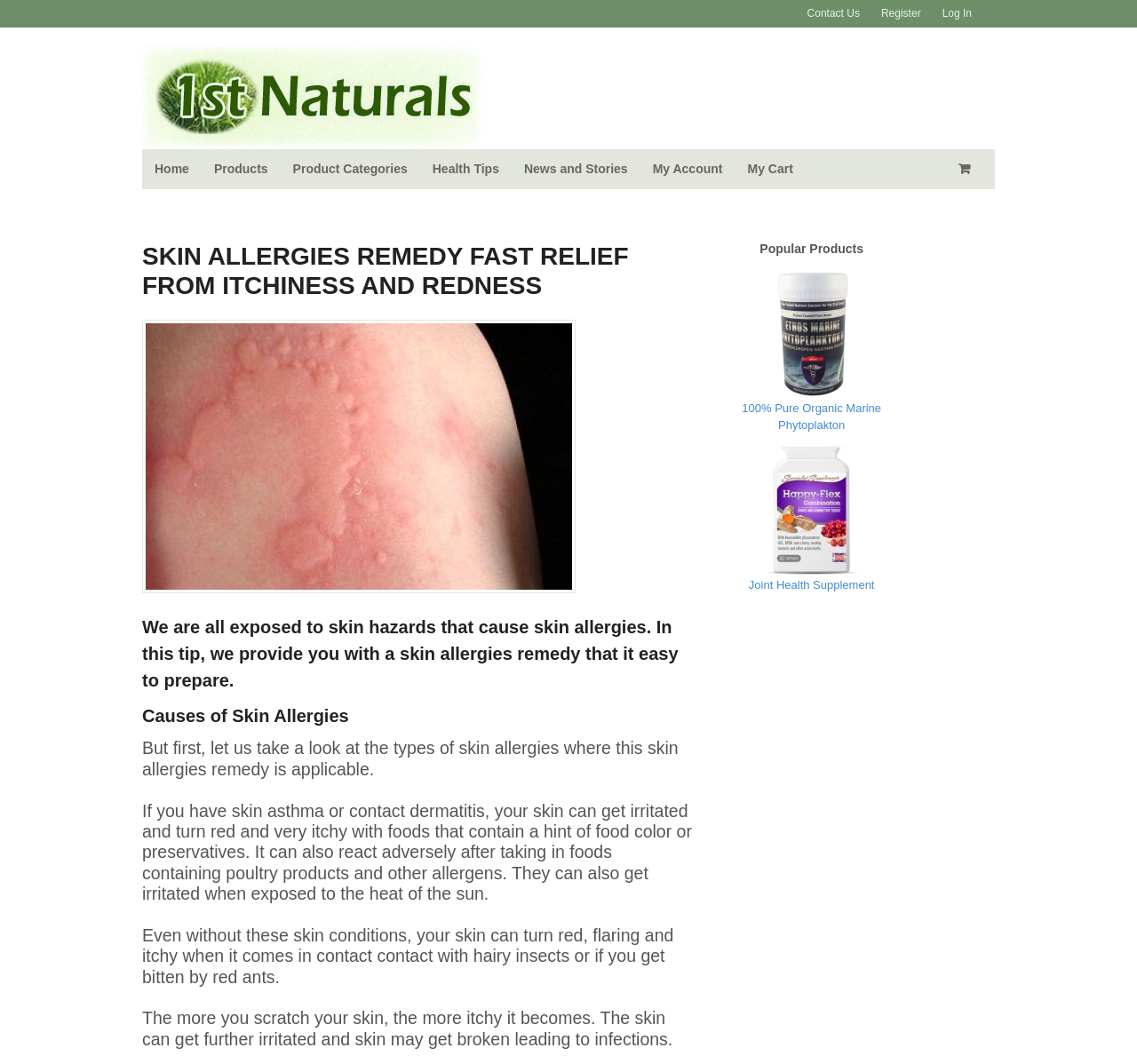Highlight the bounding box coordinates of the region I should click on to meet the following instruction: "Learn more about '100% Pure Organic Marine Phytoplankton'".

[0.636, 0.25, 0.792, 0.408]